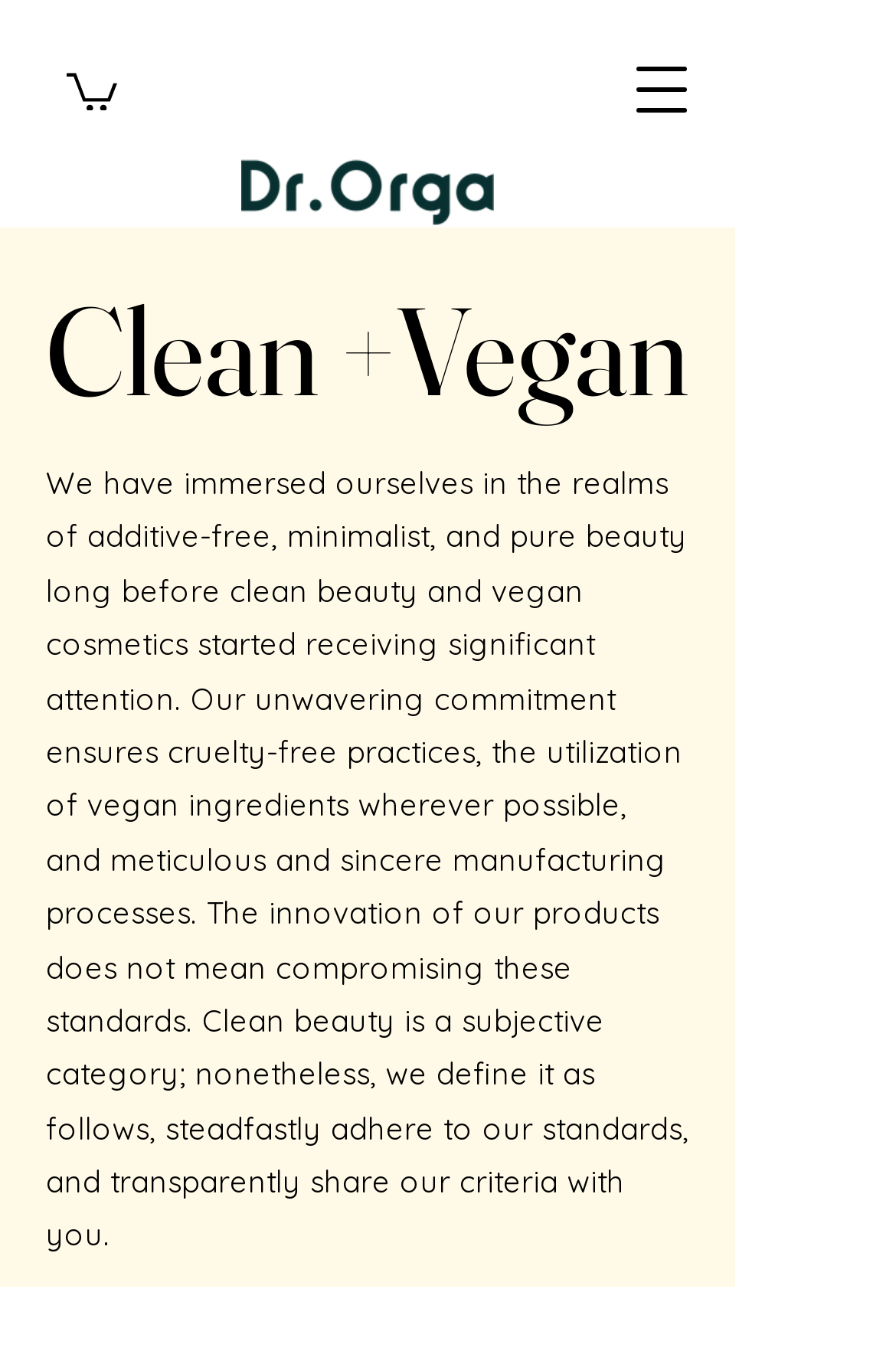What is the purpose of the company's manufacturing process?
Using the information from the image, give a concise answer in one word or a short phrase.

Meticulous and sincere